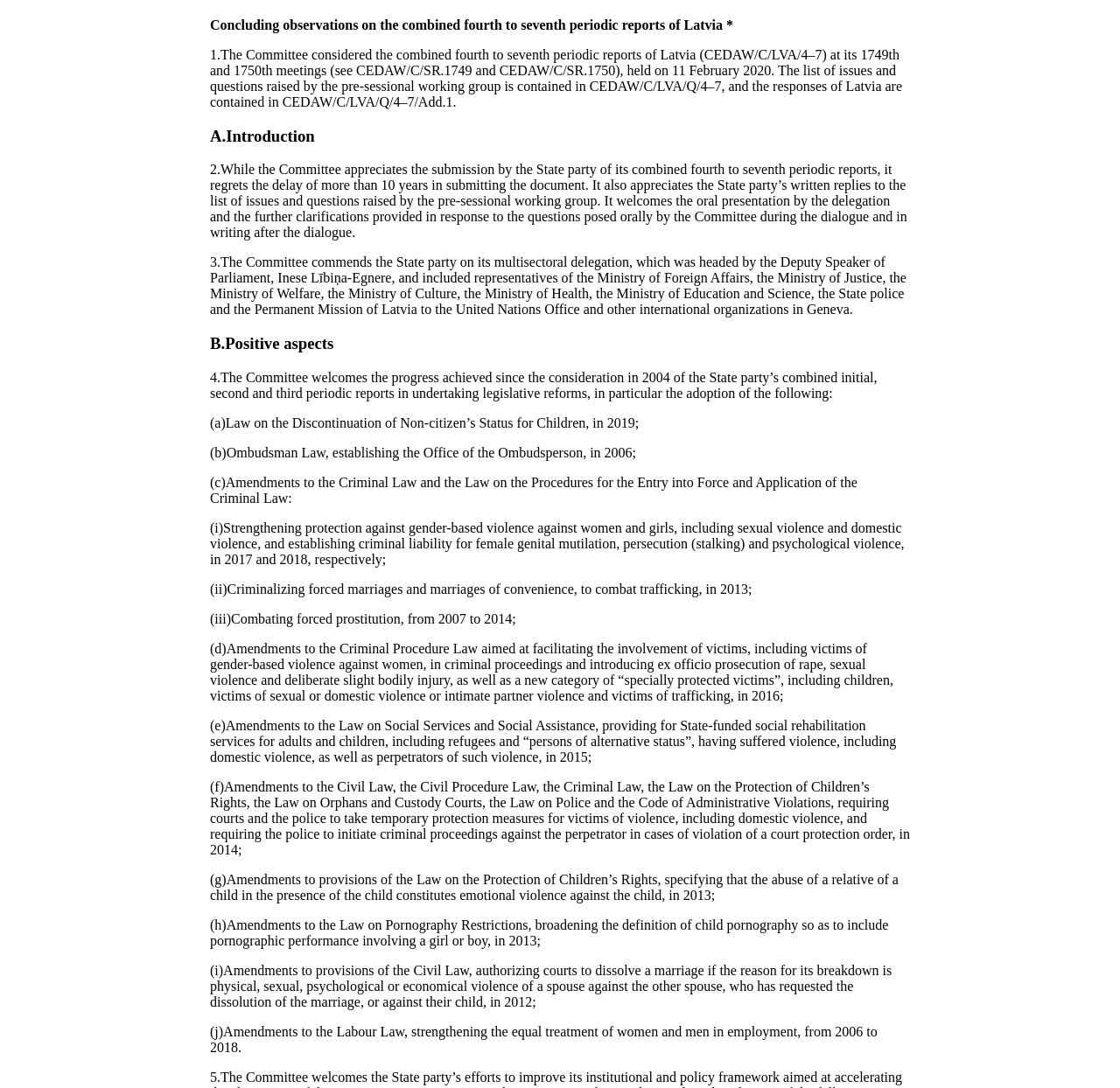What is the report about?
Please respond to the question with a detailed and thorough explanation.

The report is about the combined fourth to seventh periodic reports of Latvia, as indicated by the title 'Concluding observations on the combined fourth to seventh periodic reports of Latvia'.